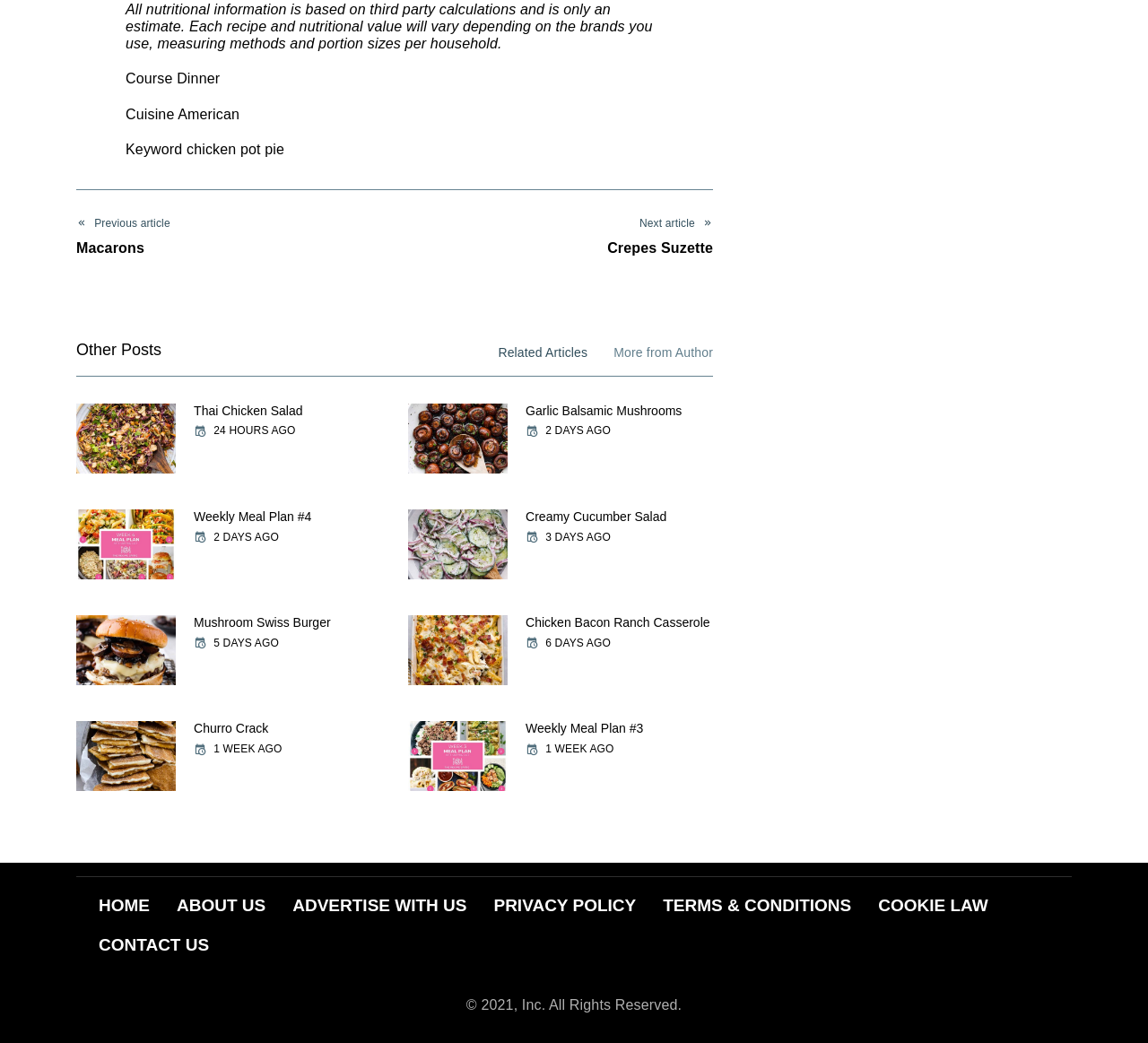Can you specify the bounding box coordinates of the area that needs to be clicked to fulfill the following instruction: "click on the 'Previous article Macarons' link"?

[0.066, 0.208, 0.332, 0.247]